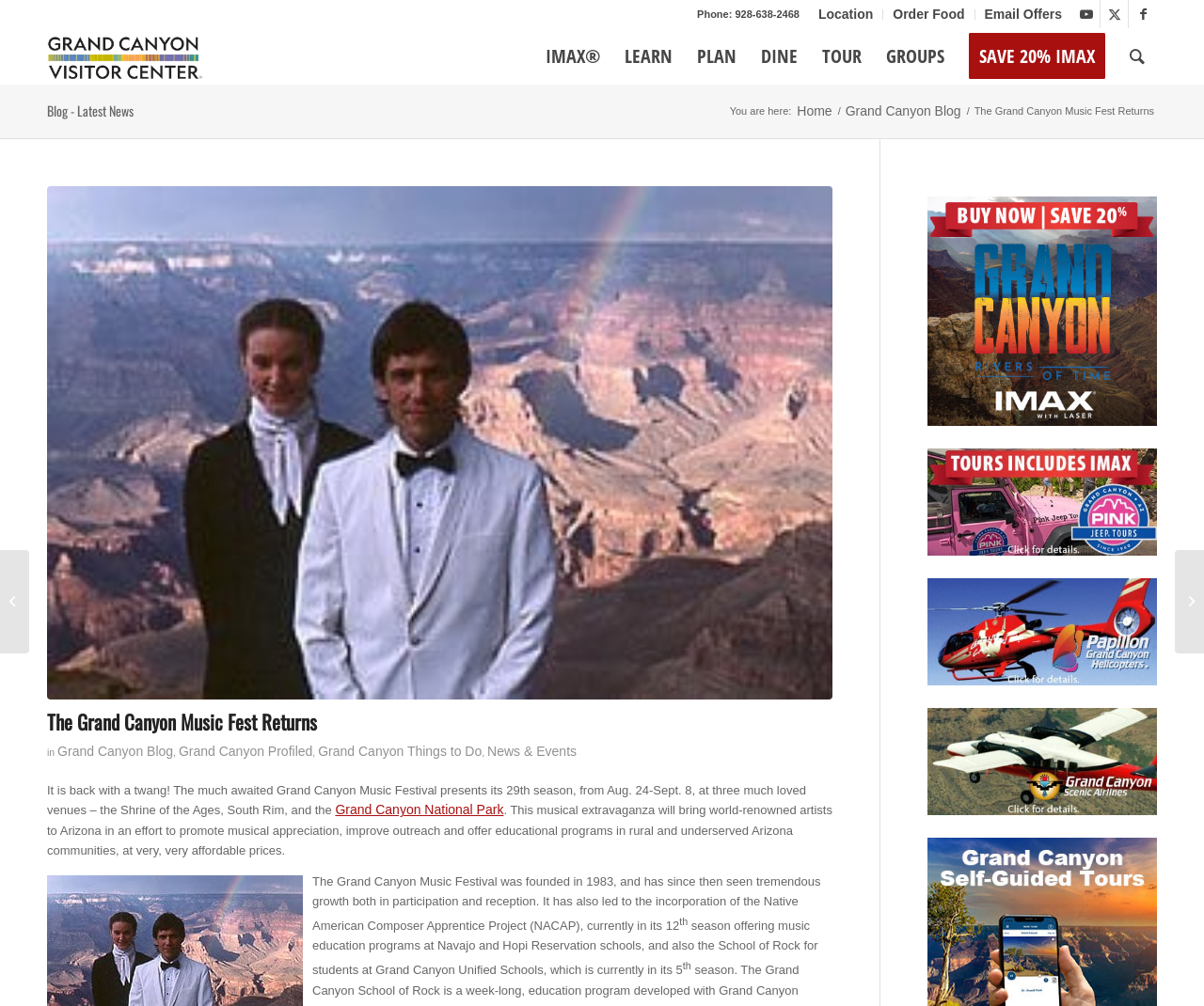Use a single word or phrase to answer the question: What is the phone number?

928-638-2468